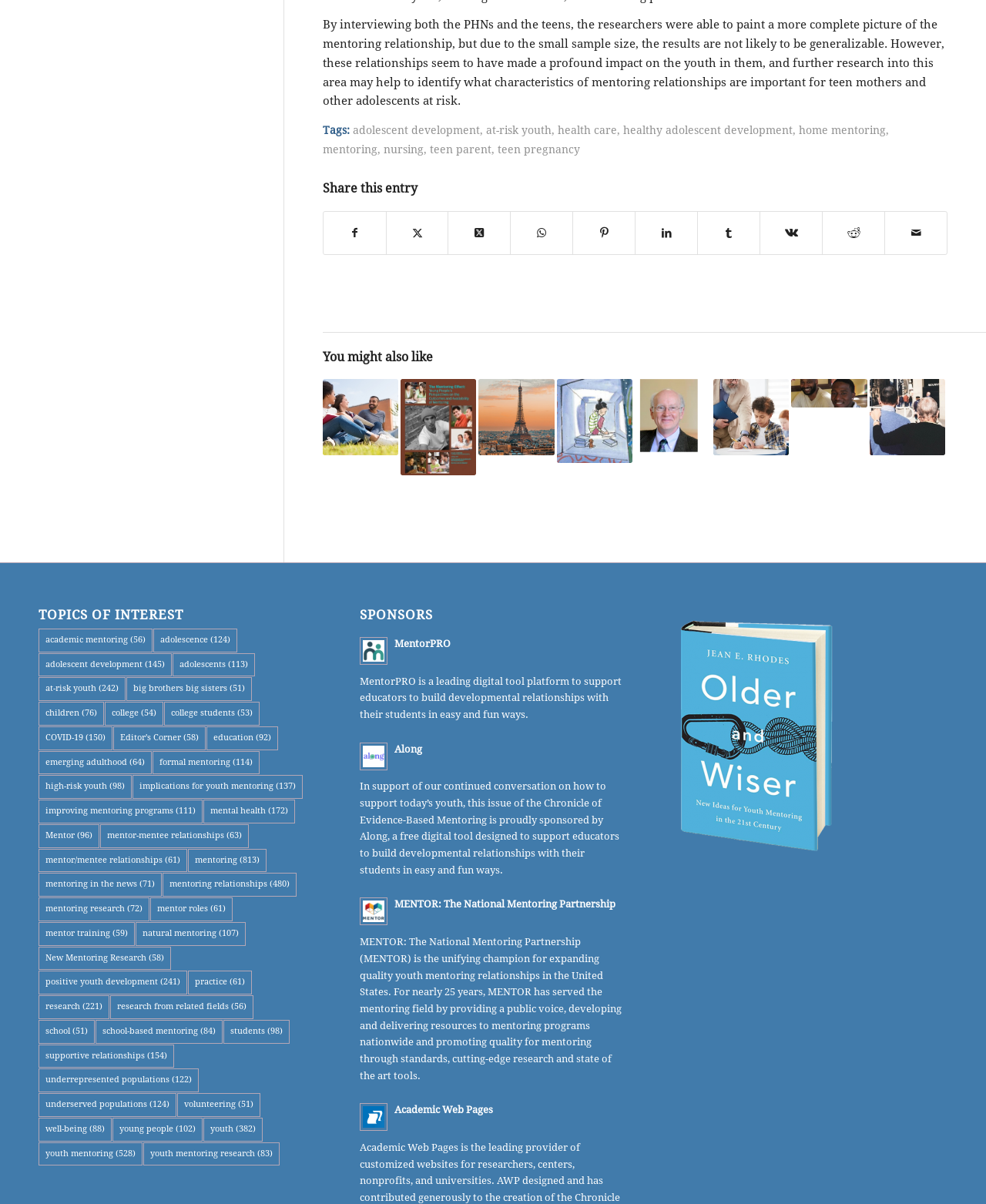Find the bounding box coordinates of the area to click in order to follow the instruction: "Share this entry on Facebook".

[0.328, 0.176, 0.391, 0.211]